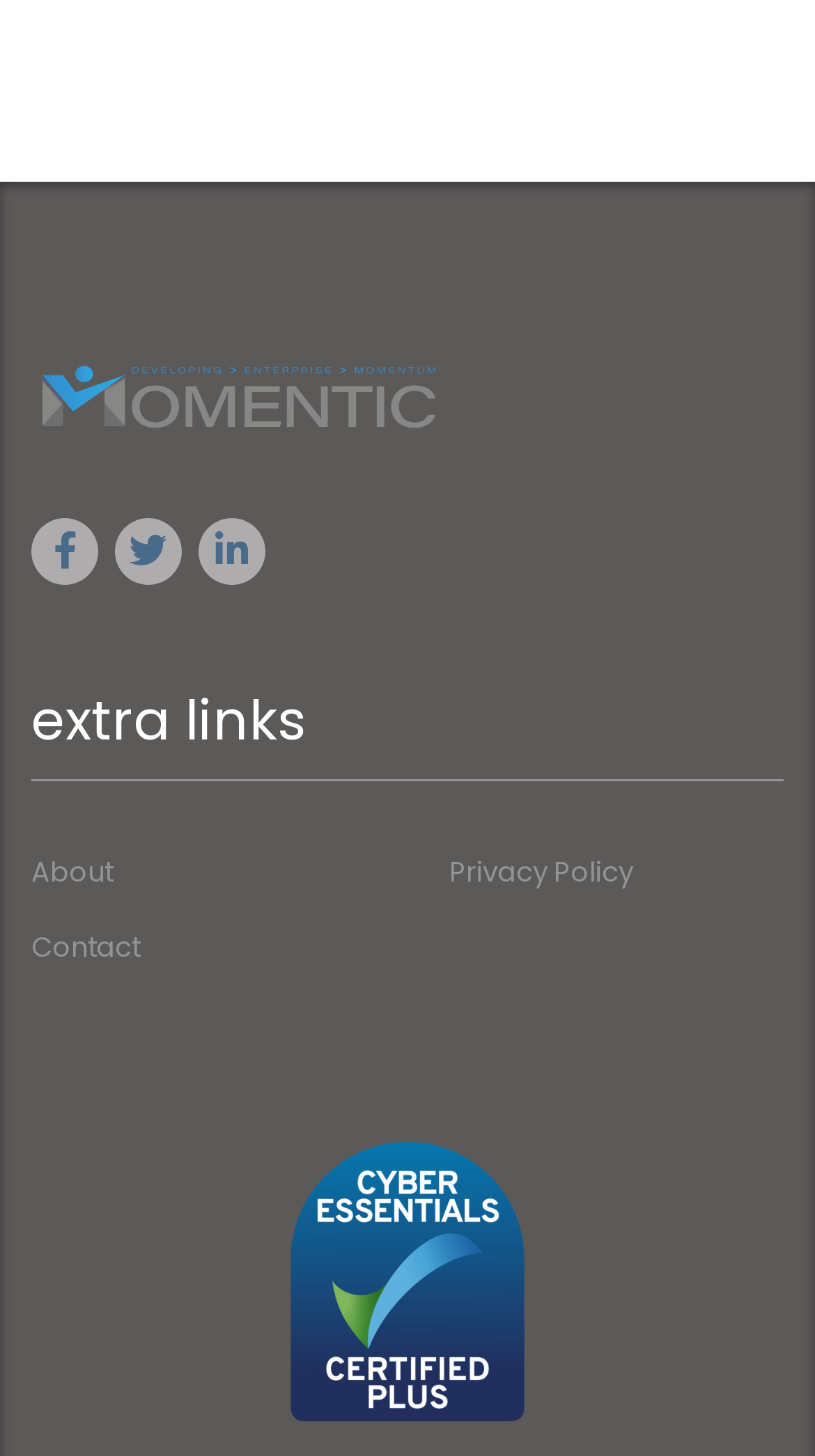Using the information from the screenshot, answer the following question thoroughly:
How many social media links are there?

There are three social media links located at the top of the webpage, represented by icons '', '', and '', with bounding boxes of [0.038, 0.356, 0.121, 0.402], [0.141, 0.356, 0.223, 0.402], and [0.244, 0.356, 0.326, 0.402] respectively.